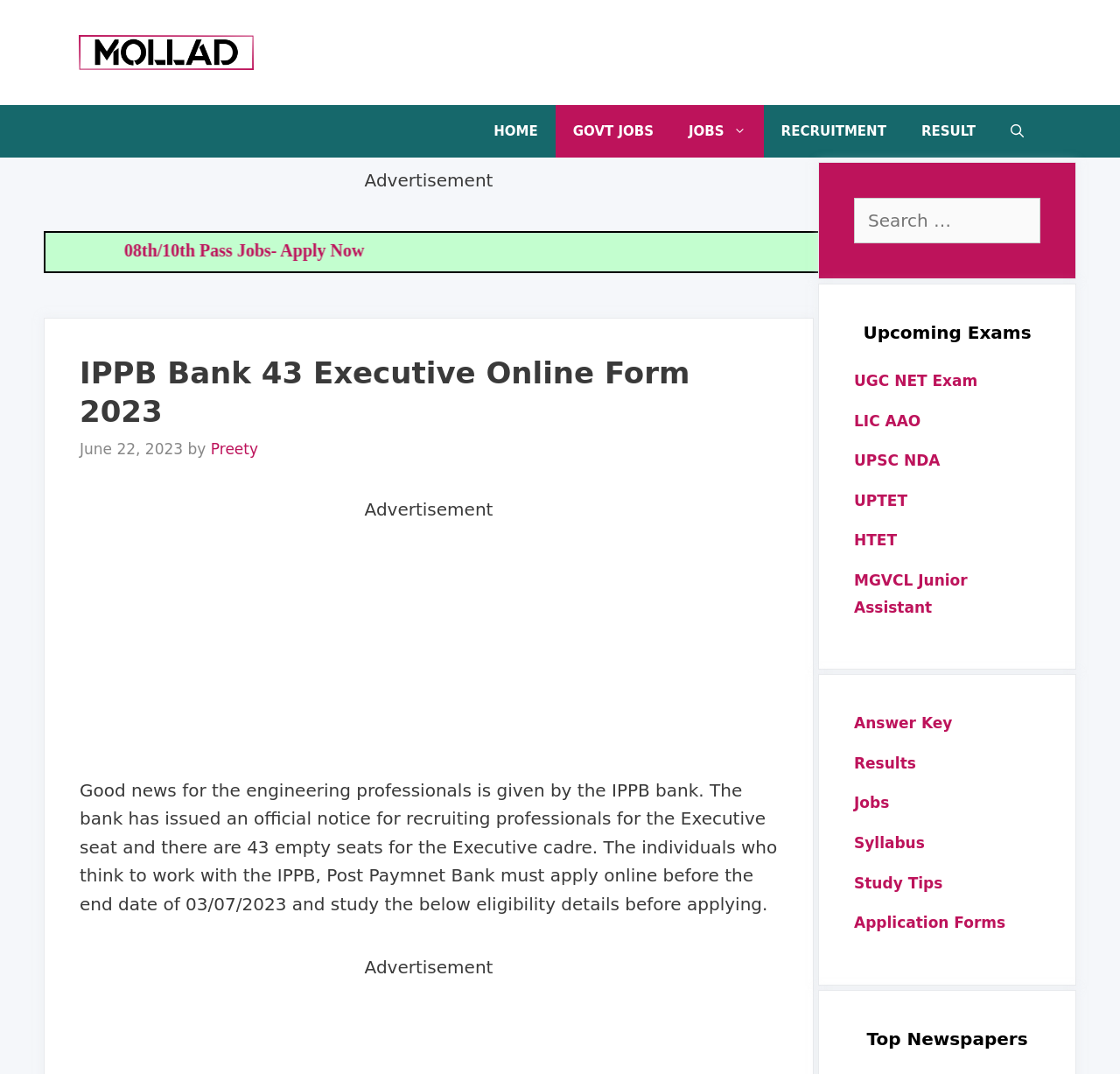Respond to the question below with a concise word or phrase:
What type of jobs are mentioned in the webpage?

Govt Jobs